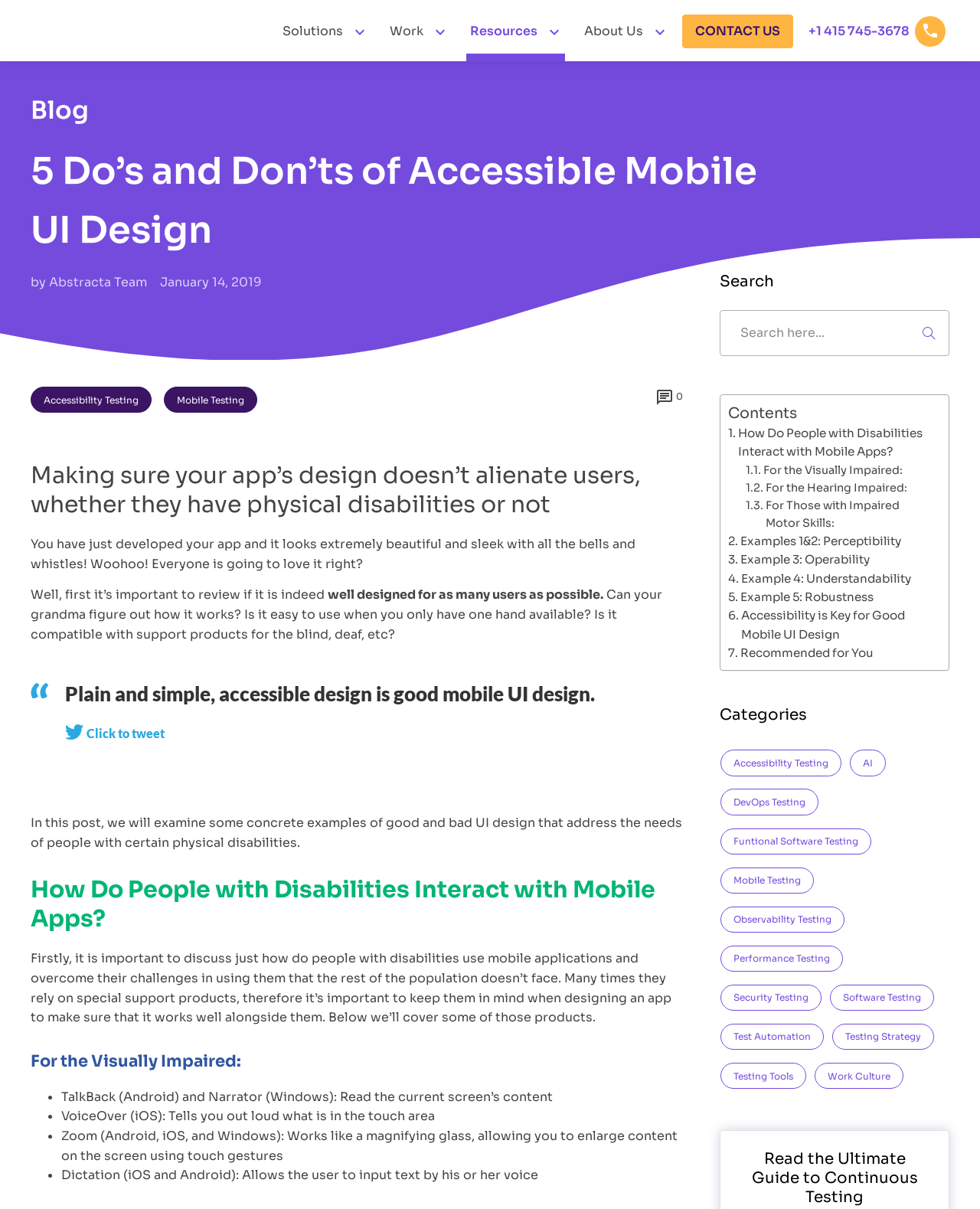What is the name of the company?
Please answer the question with a single word or phrase, referencing the image.

Abstracta